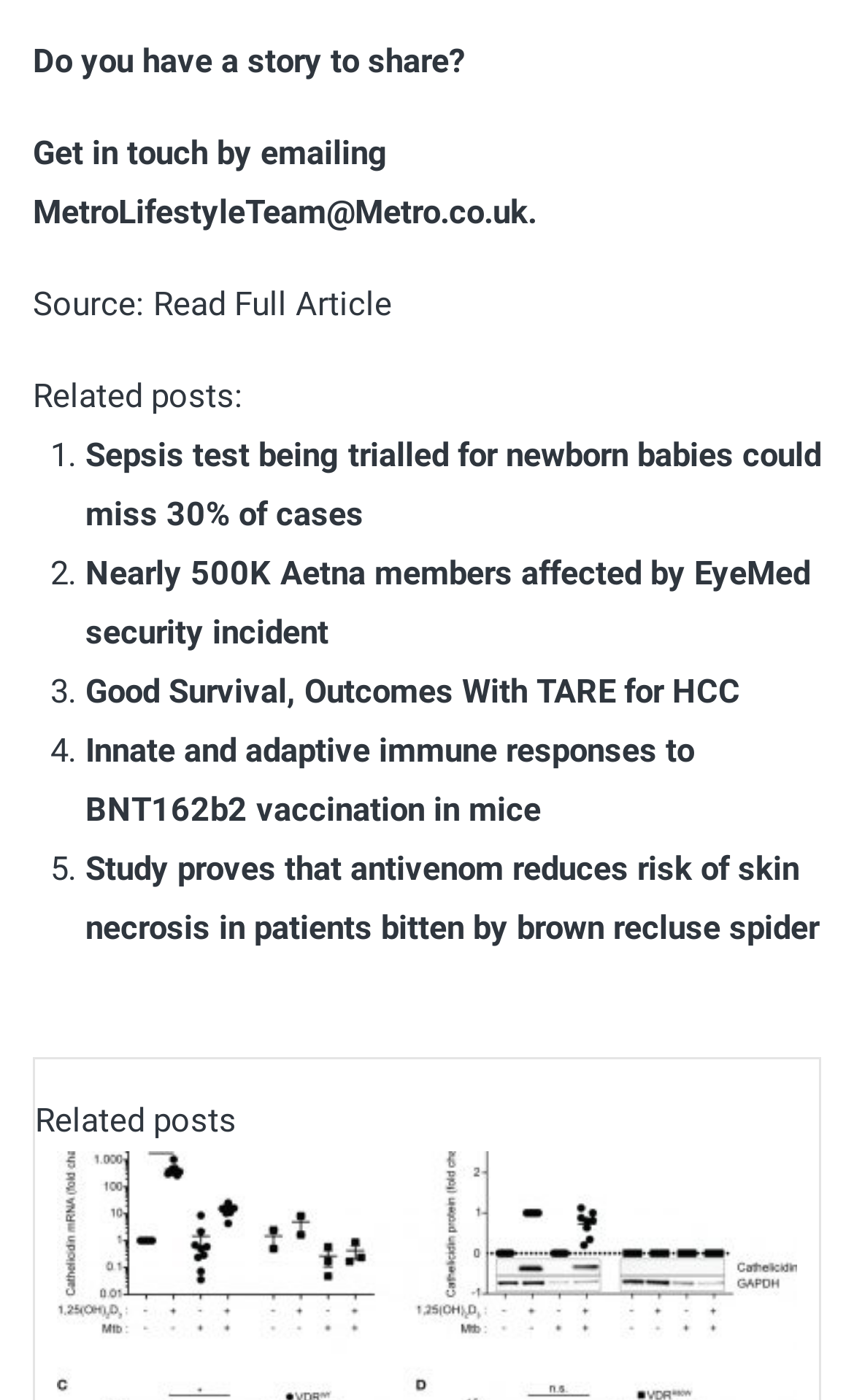What is the title of the first related post?
Answer the question with as much detail as possible.

The first related post is listed as '1.' and the title of the article is 'Sepsis test being trialled for newborn babies could miss 30% of cases', which is a link to the full article.